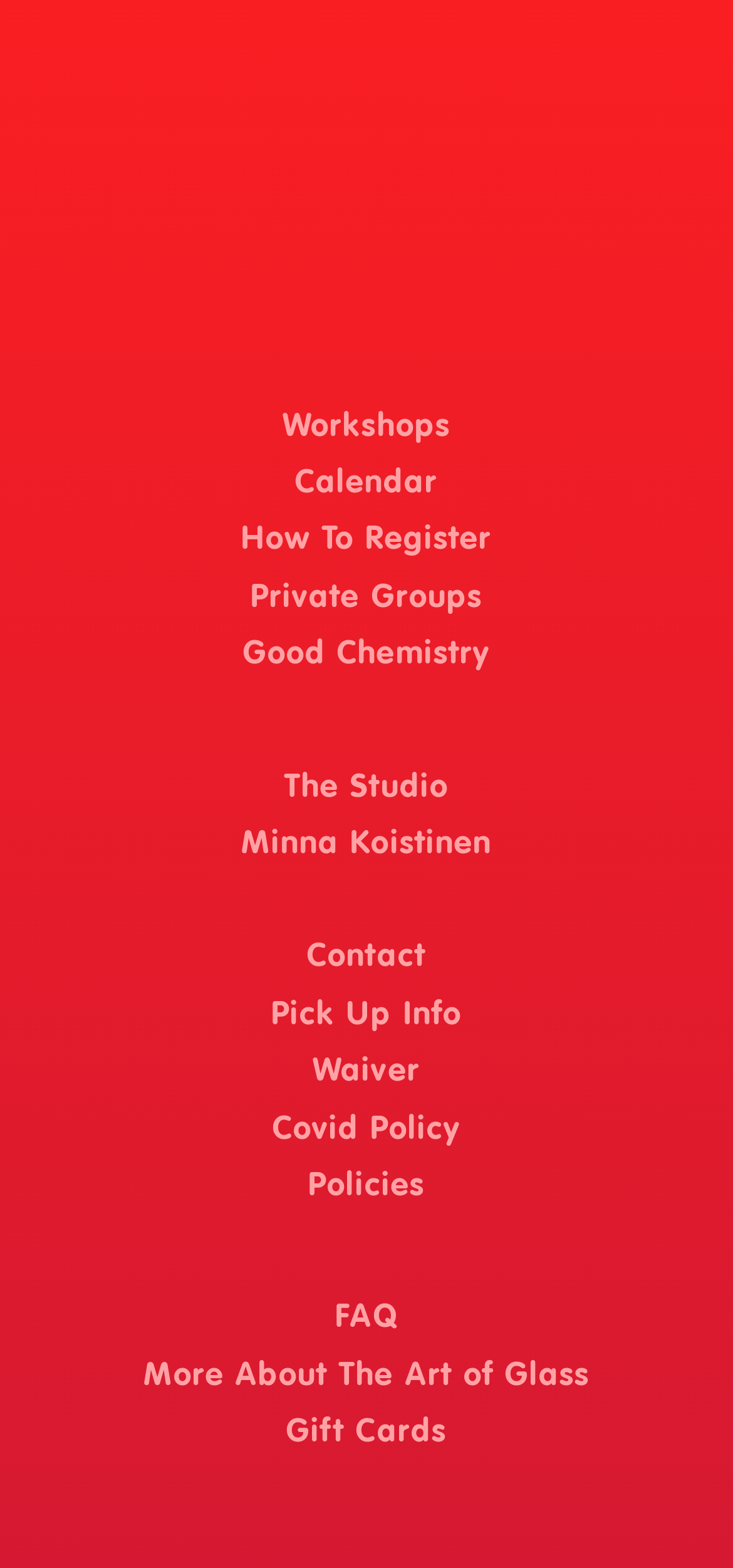What is the first link on the webpage?
From the image, respond using a single word or phrase.

Workshops